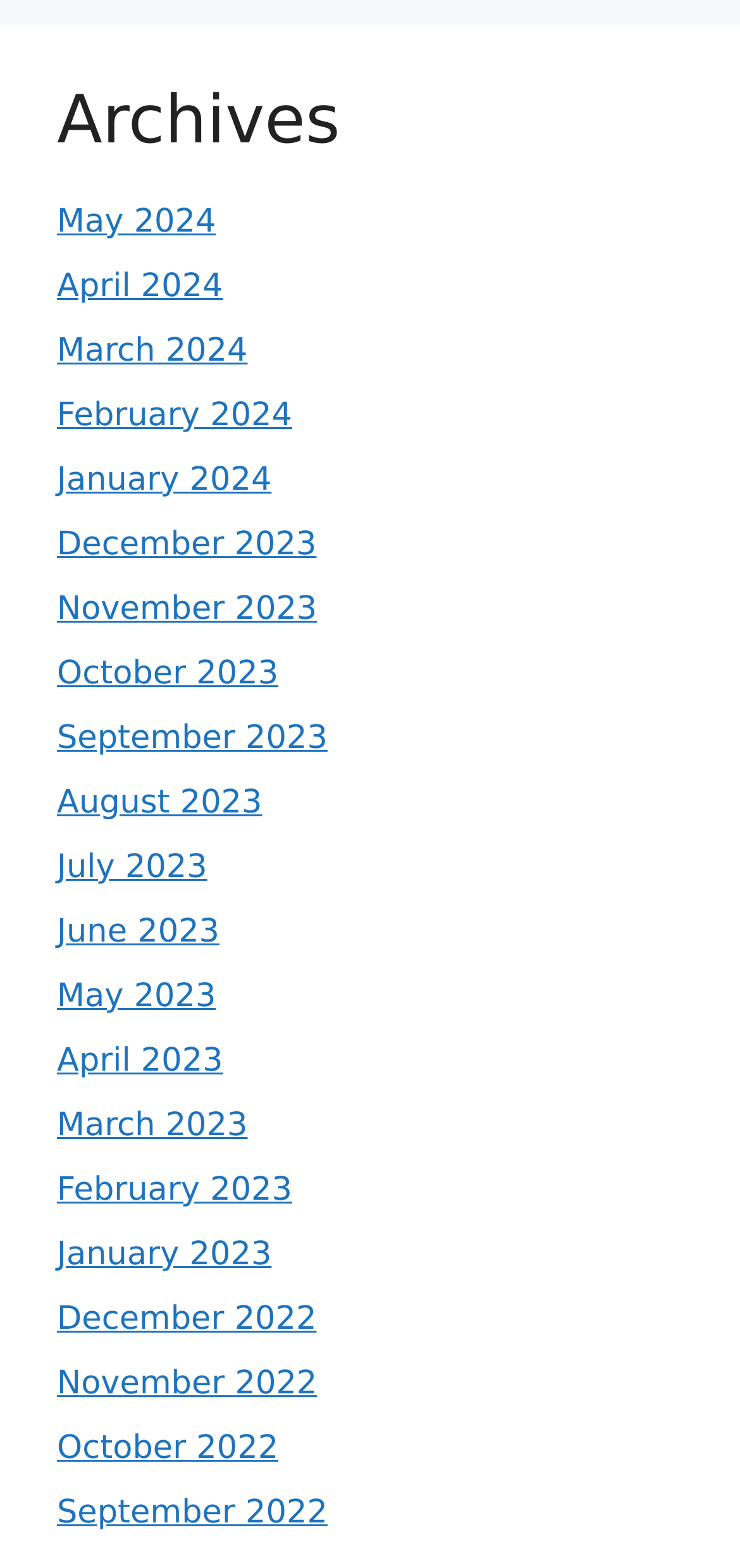Please identify the bounding box coordinates of the element on the webpage that should be clicked to follow this instruction: "view archives for May 2024". The bounding box coordinates should be given as four float numbers between 0 and 1, formatted as [left, top, right, bottom].

[0.077, 0.129, 0.292, 0.154]